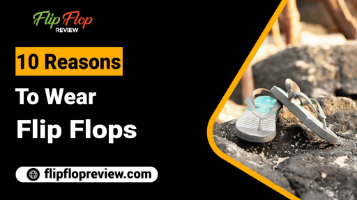What type of terrain is the pair of flip flops resting on?
Look at the image and respond with a one-word or short phrase answer.

Rugged terrain